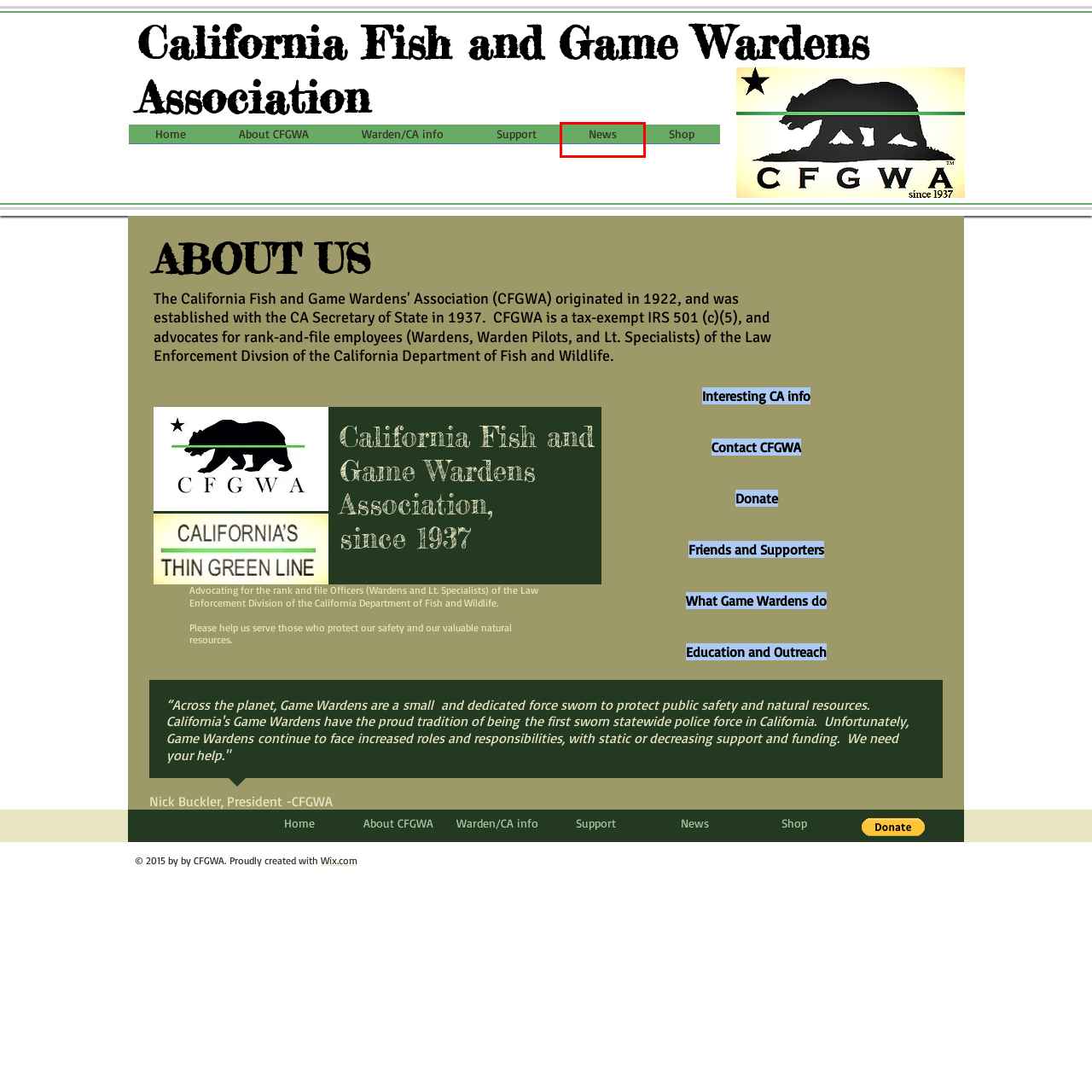Look at the screenshot of a webpage, where a red bounding box highlights an element. Select the best description that matches the new webpage after clicking the highlighted element. Here are the candidates:
A. Contact us | cfgwa-since-1937
B. CFGWA Interesting CA Info
C. Education and Outreach | cfgwa-since-1937
D. Website Builder - Create a Free Website Today | Wix.com
E. Shop | cfgwa-since-1937
F. News | cfgwa-since-1937
G. Donate | cfgwa-since-1937
H. CFGWA What CA Game Wardens do

F